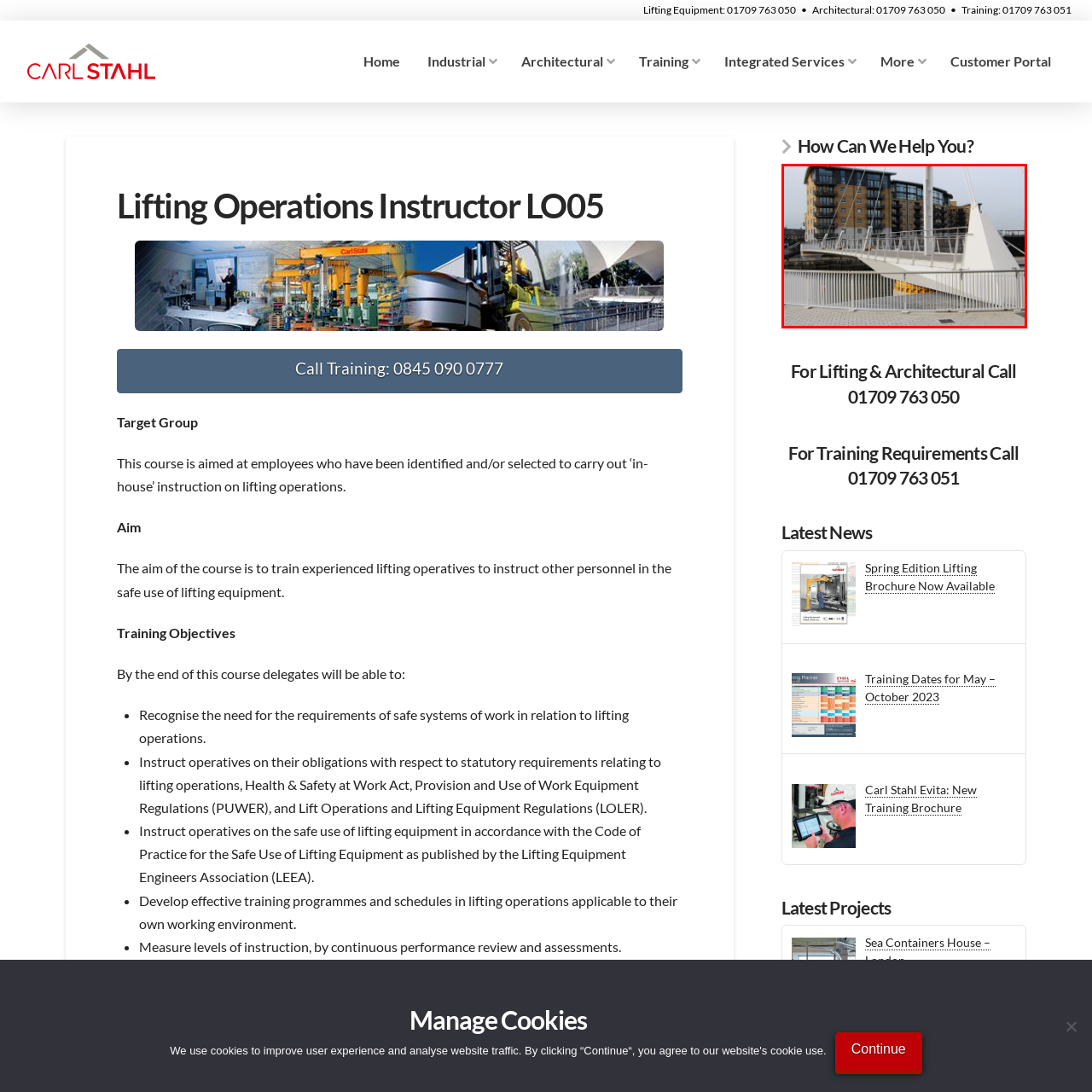What type of environment is depicted in the image? Observe the image within the red bounding box and give a one-word or short-phrase answer.

Urban